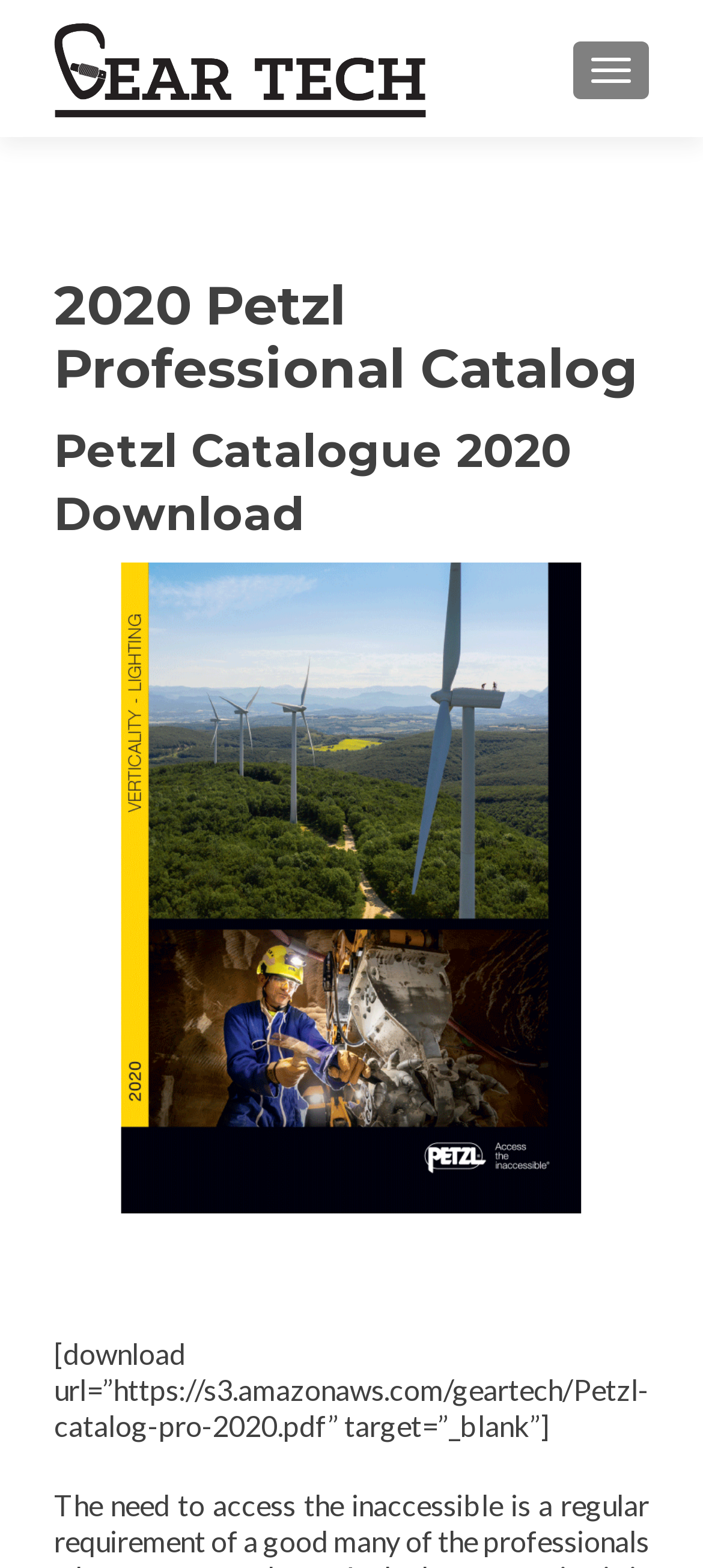What is the action triggered by clicking the link on the webpage?
Craft a detailed and extensive response to the question.

The action triggered by clicking the link on the webpage can be determined by looking at the link '[download url=”https://s3.amazonaws.com/geartech/Petzl-catalog-pro-2020.pdf” target=”_blank”]', which suggests that clicking the link will download the Petzl catalog.